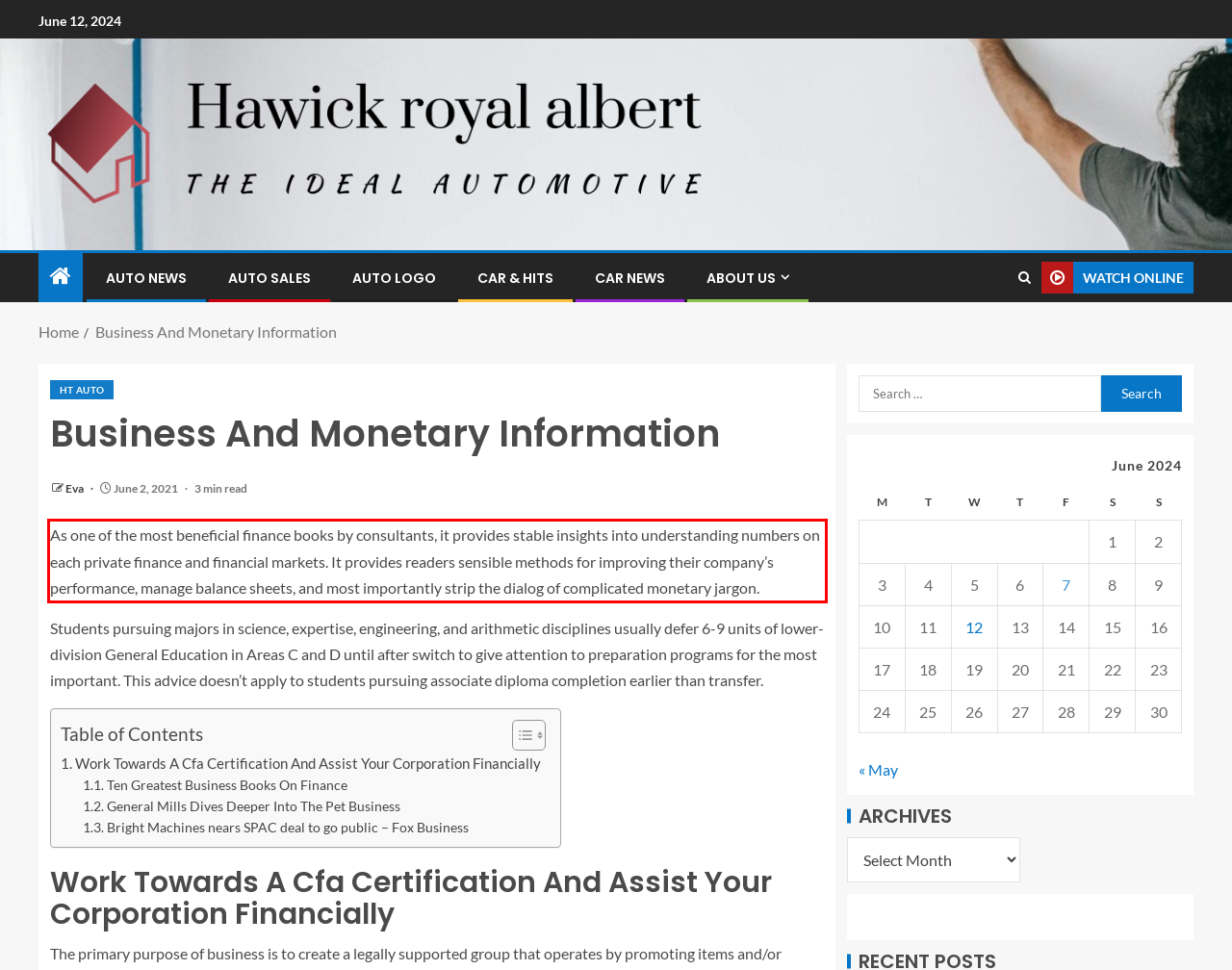You have a webpage screenshot with a red rectangle surrounding a UI element. Extract the text content from within this red bounding box.

As one of the most beneficial finance books by consultants, it provides stable insights into understanding numbers on each private finance and financial markets. It provides readers sensible methods for improving their company’s performance, manage balance sheets, and most importantly strip the dialog of complicated monetary jargon.